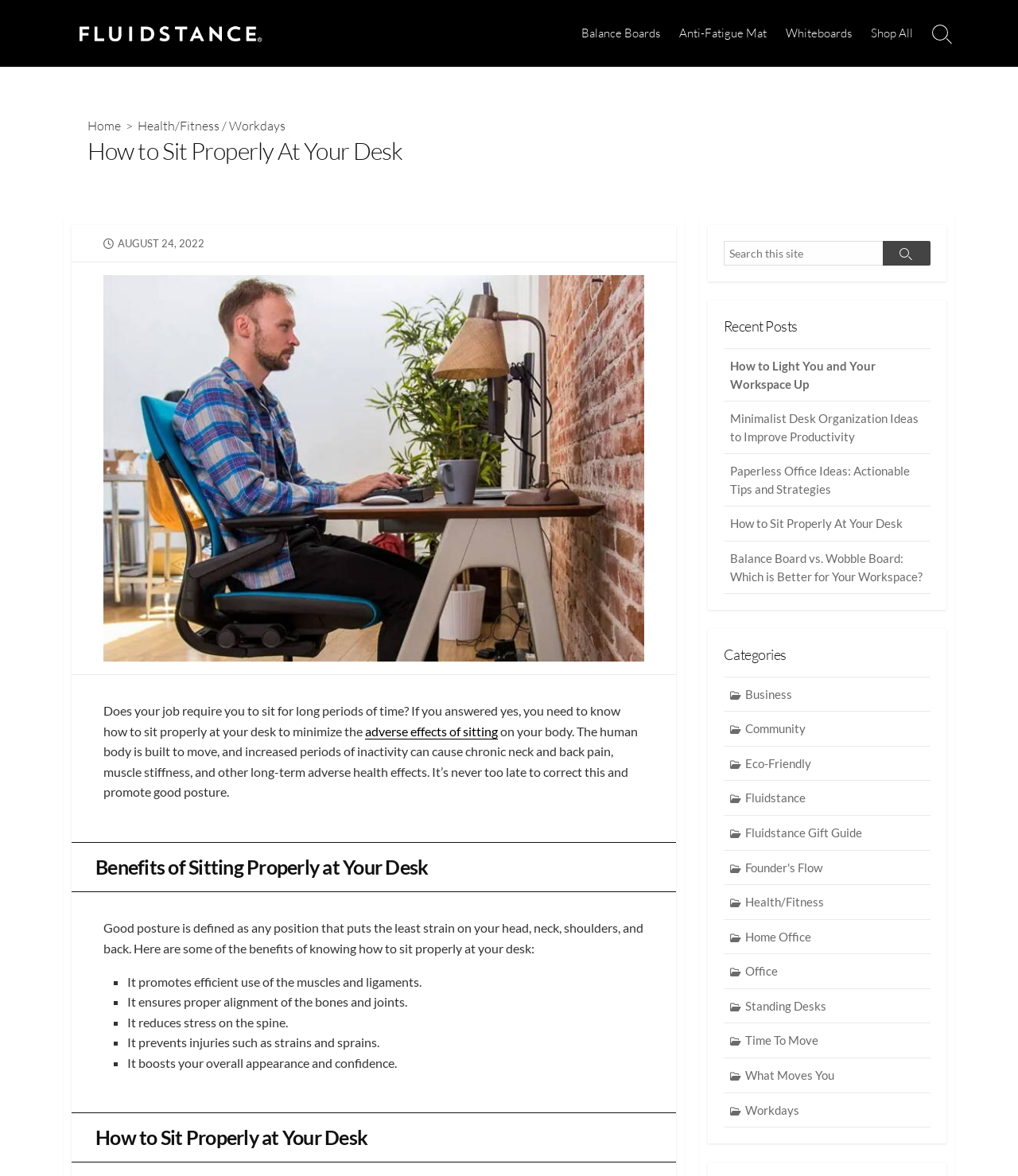What is the title or heading displayed on the webpage?

How to Sit Properly At Your Desk